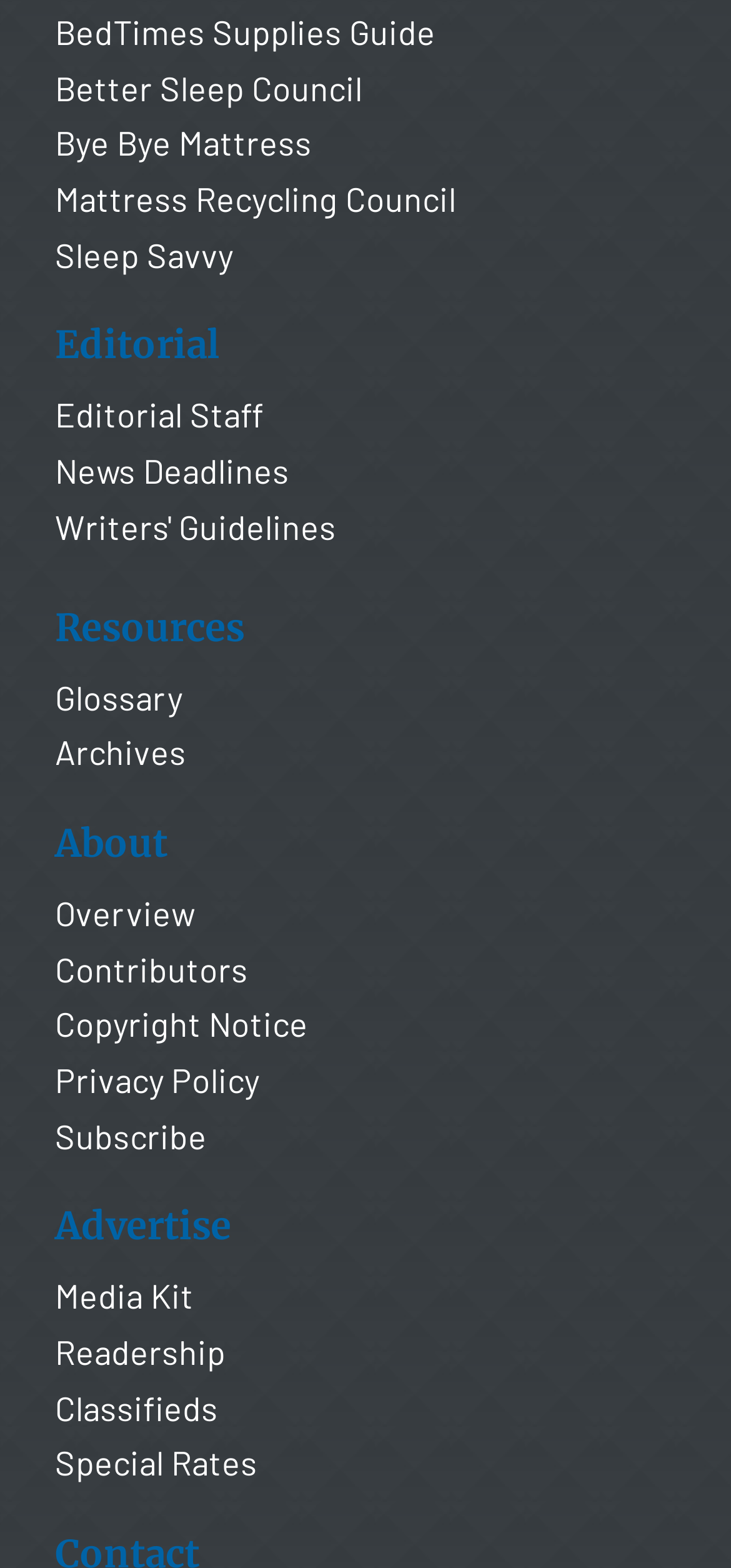Find the bounding box coordinates of the element you need to click on to perform this action: 'Access Glossary'. The coordinates should be represented by four float values between 0 and 1, in the format [left, top, right, bottom].

[0.075, 0.431, 0.249, 0.457]